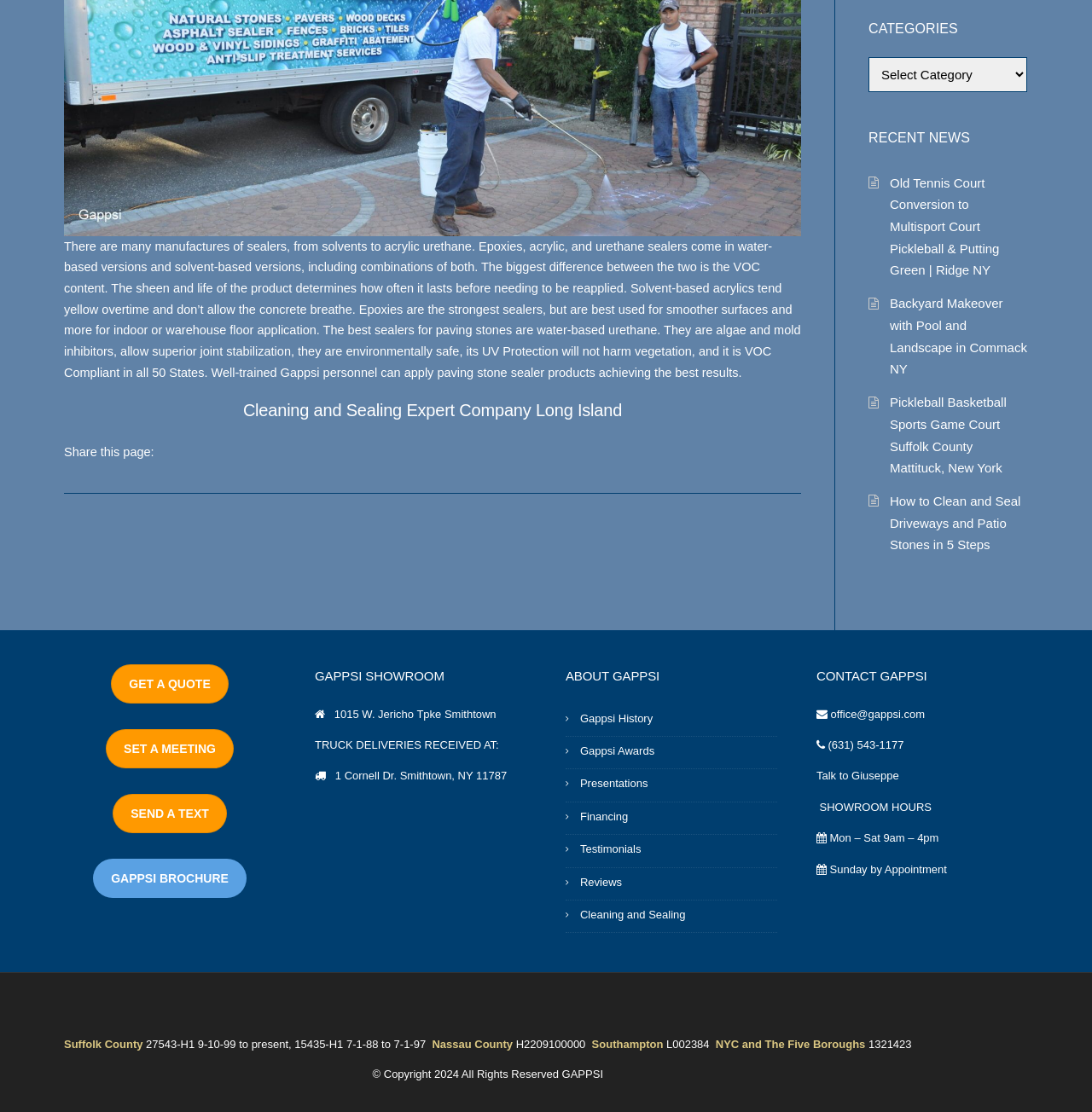What is the company name?
Using the information presented in the image, please offer a detailed response to the question.

The company name can be found in the heading 'Cleaning and Sealing Expert Company Long Island' and also in the links 'GAPPSI BROCHURE' and 'GAPPSI SHOWROOM'.